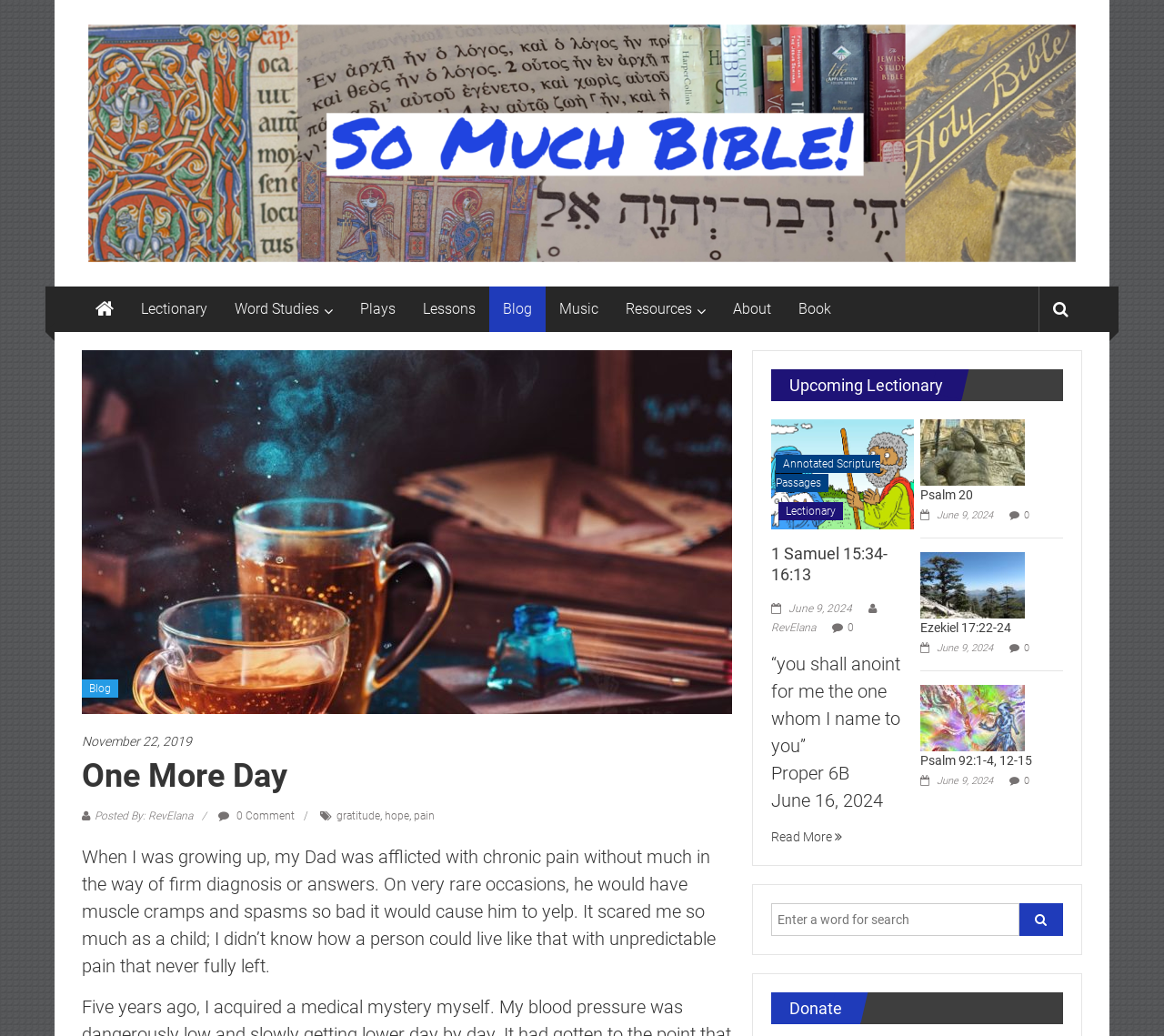What is the purpose of the search box?
From the details in the image, answer the question comprehensively.

The search box has a textbox with a placeholder 'Enter a word for search' and a button with a magnifying glass icon, indicating that it is used to search for a specific word or phrase on the website.